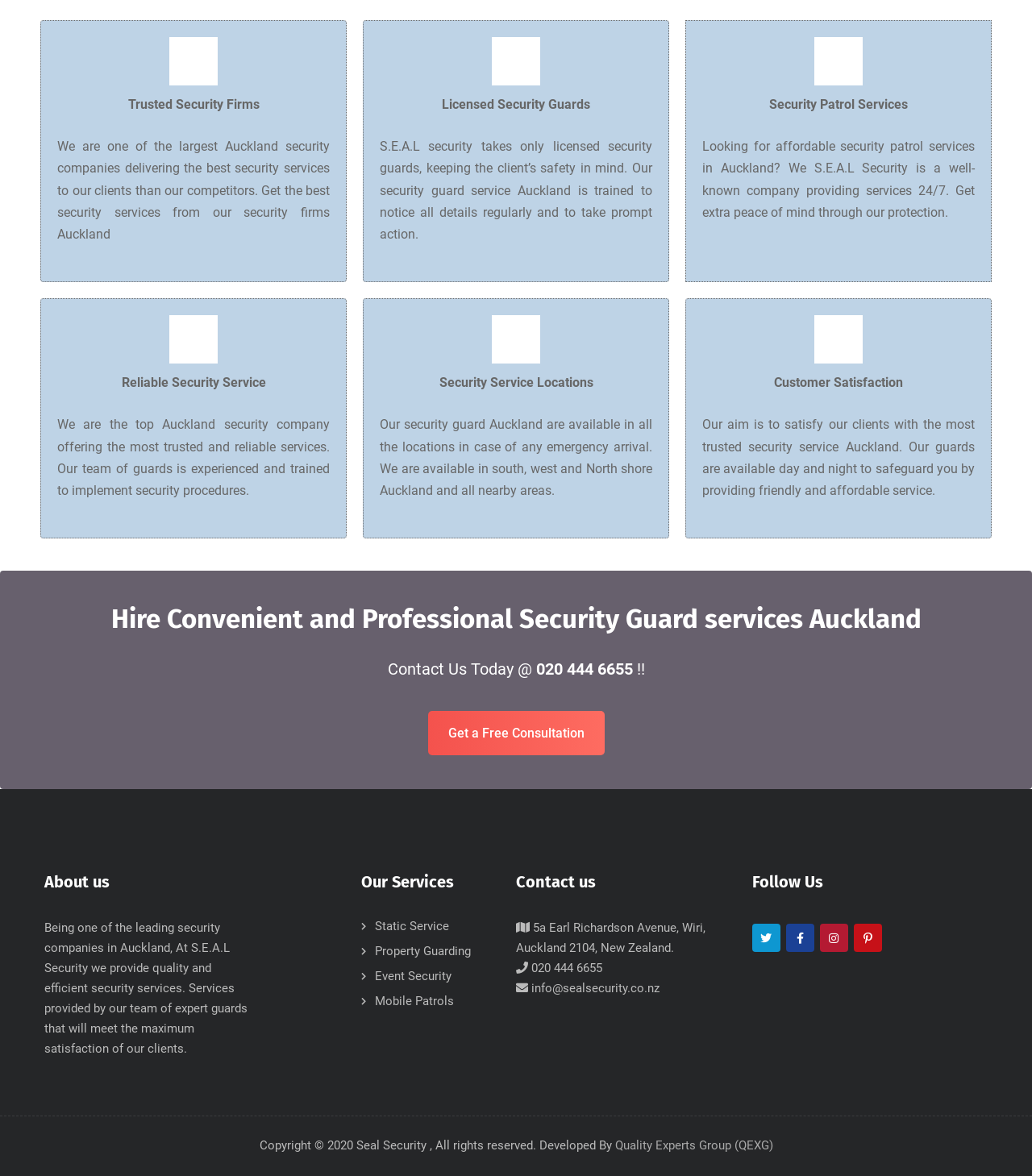Locate the bounding box of the UI element described by: "020 444 6655" in the given webpage screenshot.

[0.512, 0.817, 0.584, 0.829]